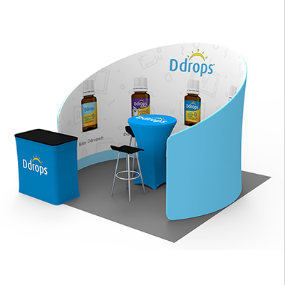Respond with a single word or phrase to the following question:
What type of furniture is provided for attendees to sit on?

High stool